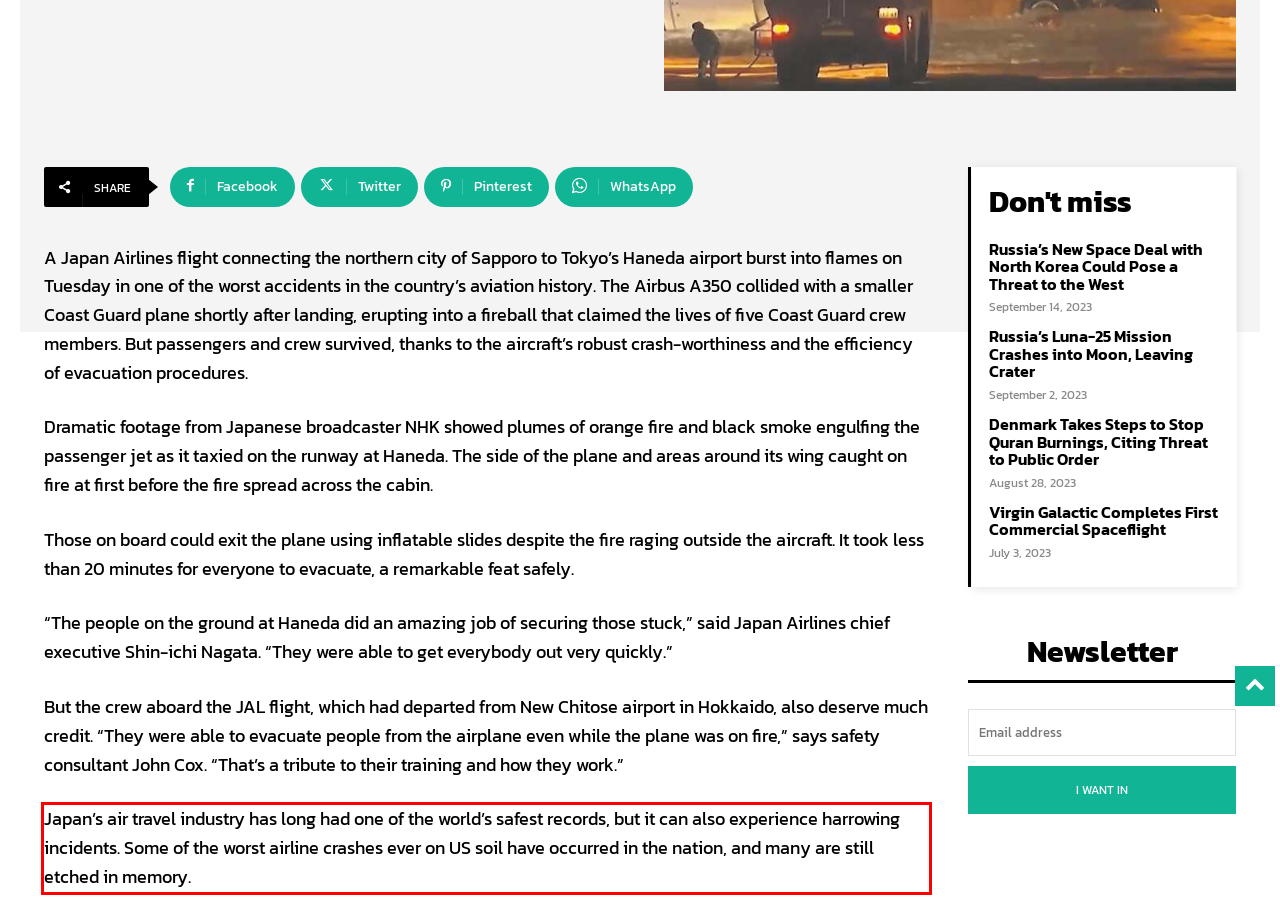Given a screenshot of a webpage, identify the red bounding box and perform OCR to recognize the text within that box.

Japan’s air travel industry has long had one of the world’s safest records, but it can also experience harrowing incidents. Some of the worst airline crashes ever on US soil have occurred in the nation, and many are still etched in memory.